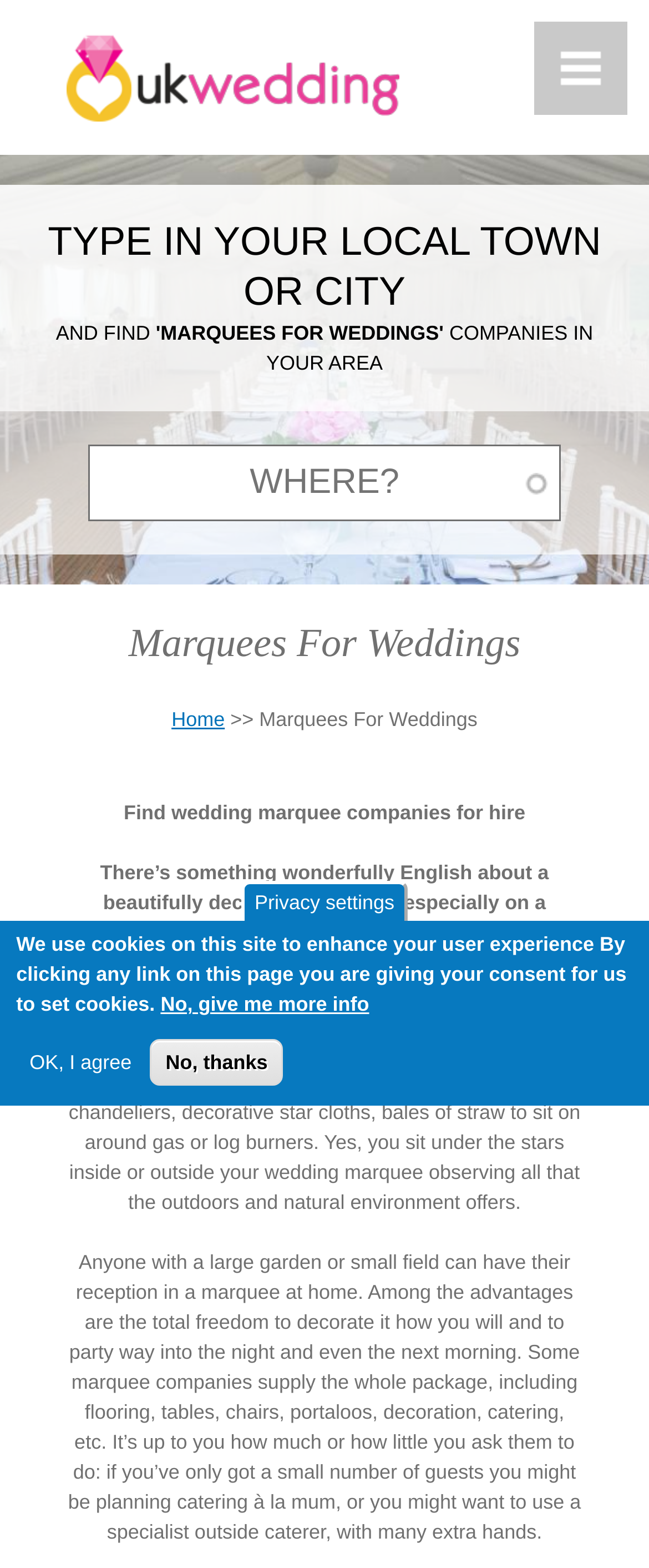Using the provided element description: "Privacy settings", identify the bounding box coordinates. The coordinates should be four floats between 0 and 1 in the order [left, top, right, bottom].

[0.372, 0.562, 0.628, 0.587]